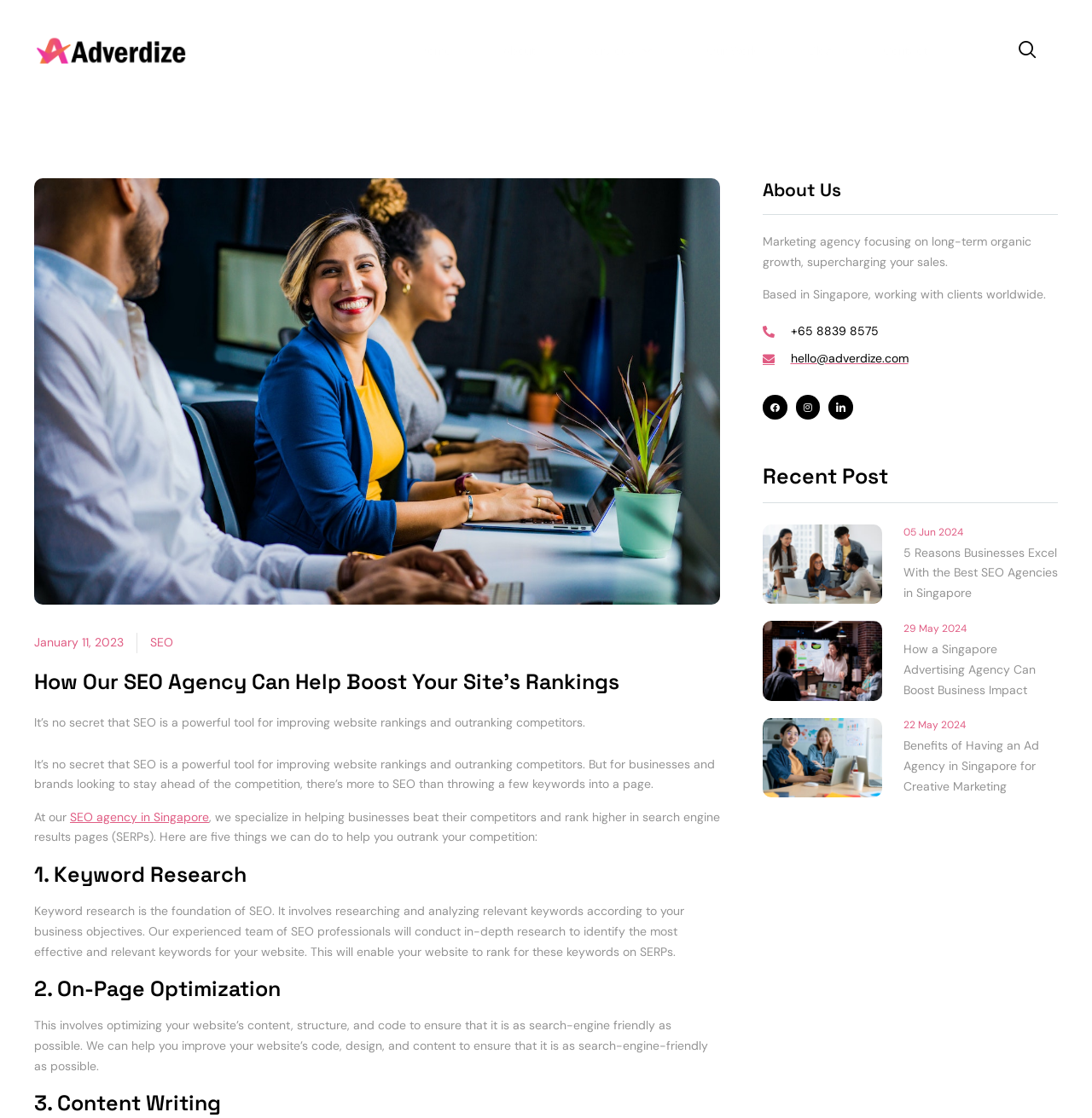Determine the bounding box coordinates of the clickable region to follow the instruction: "Click the 'Contact' link".

[0.785, 0.008, 0.873, 0.083]